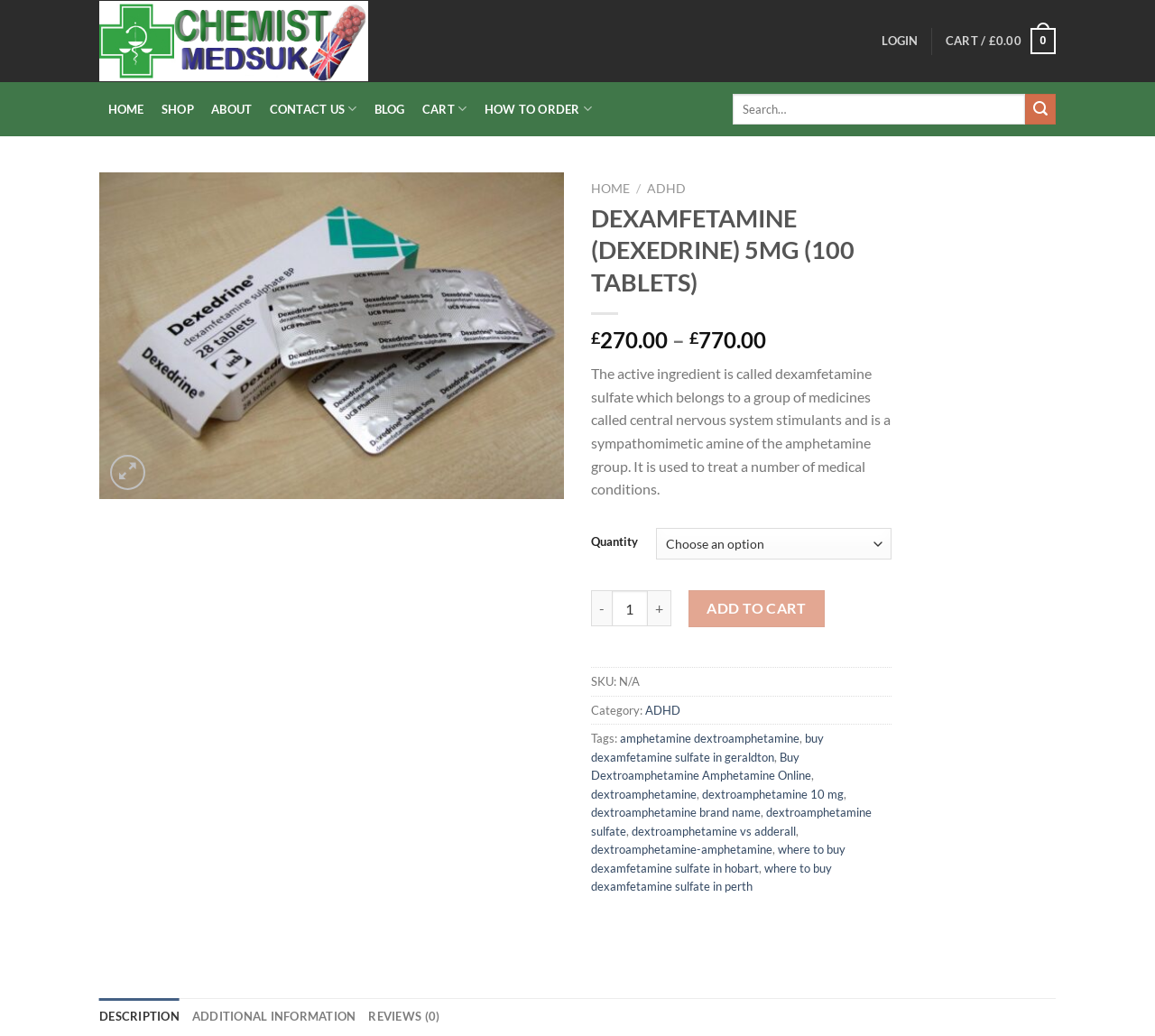Please identify the bounding box coordinates of the area that needs to be clicked to follow this instruction: "Search for a product".

[0.634, 0.091, 0.914, 0.12]